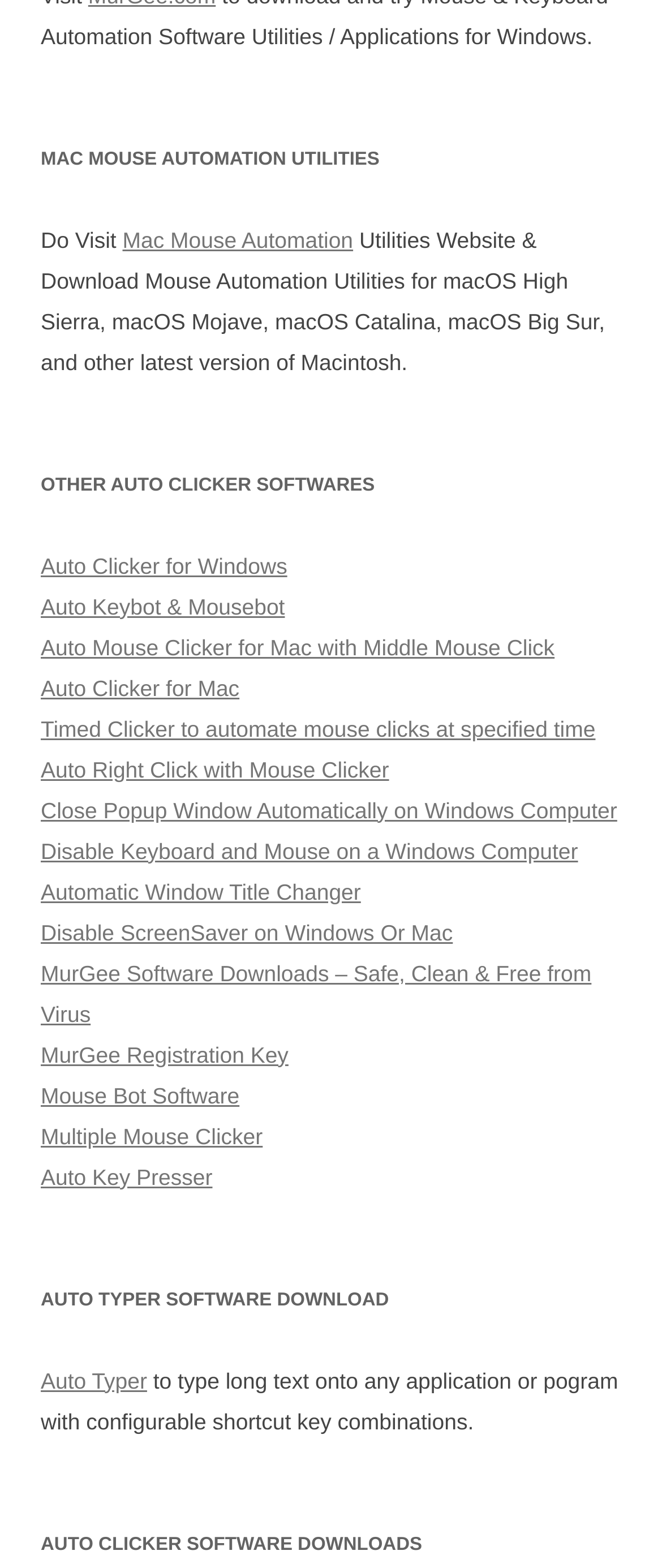Pinpoint the bounding box coordinates of the element that must be clicked to accomplish the following instruction: "Explore Mouse Bot Software". The coordinates should be in the format of four float numbers between 0 and 1, i.e., [left, top, right, bottom].

[0.062, 0.69, 0.362, 0.707]